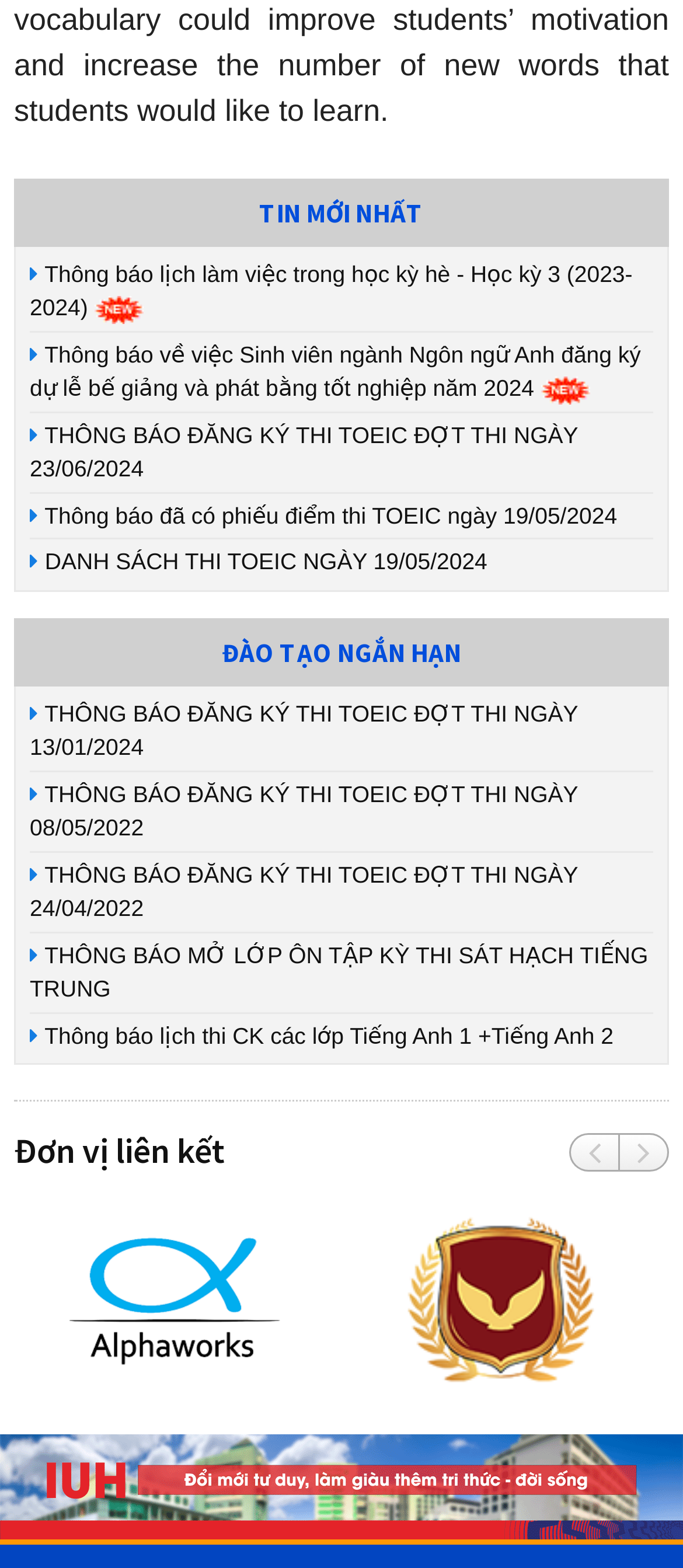Specify the bounding box coordinates of the area that needs to be clicked to achieve the following instruction: "View Thông báo lịch làm việc trong học kỳ hè - Học kỳ 3 (2023-2024)".

[0.044, 0.16, 0.956, 0.211]